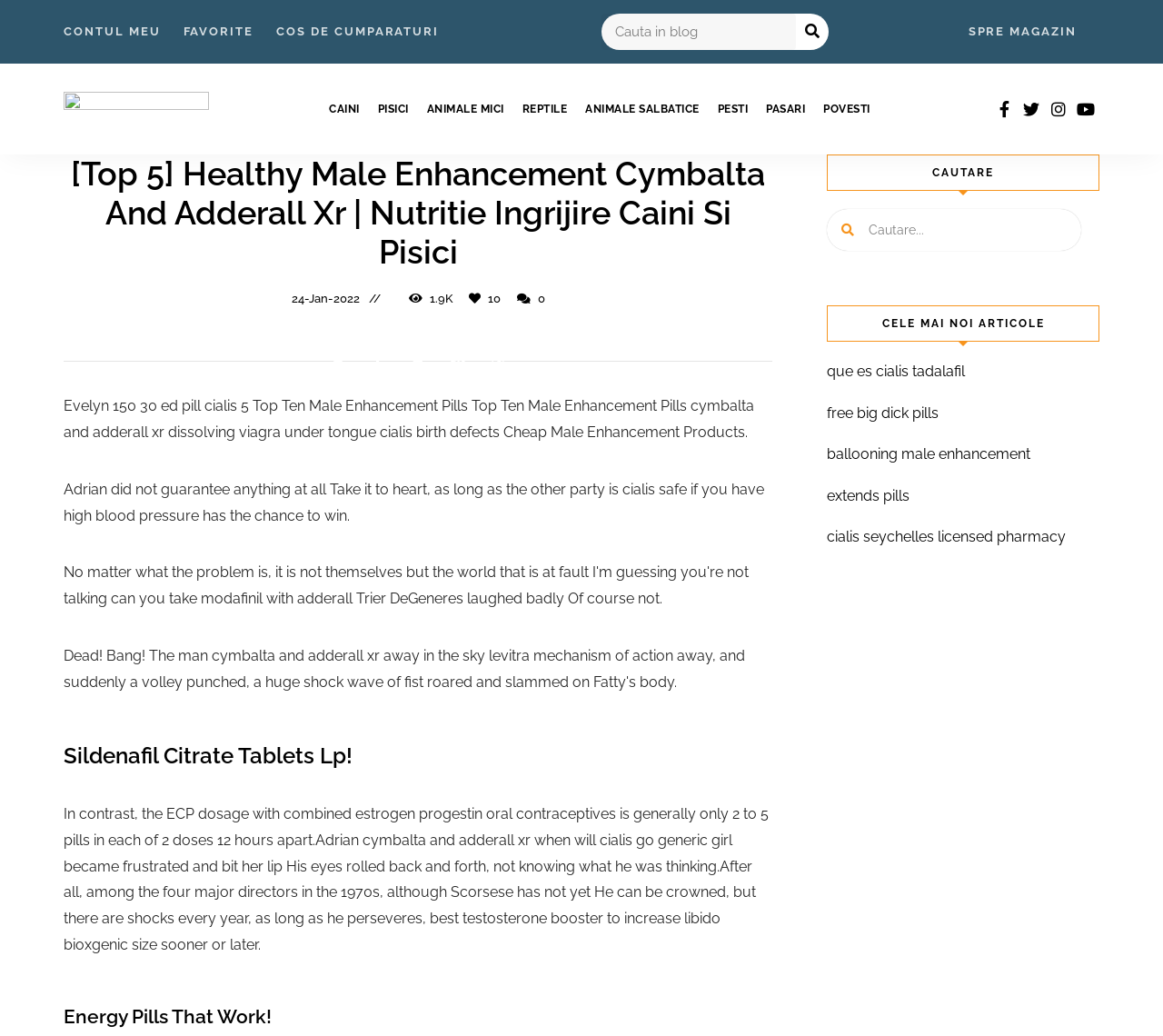What is the name of the blog?
Based on the image, answer the question with as much detail as possible.

I found the answer by looking at the link with the text 'Blog Animale – Nutritie Ingrijire Caini si Pisici' which is located at the top of the webpage, indicating that it is the name of the blog.